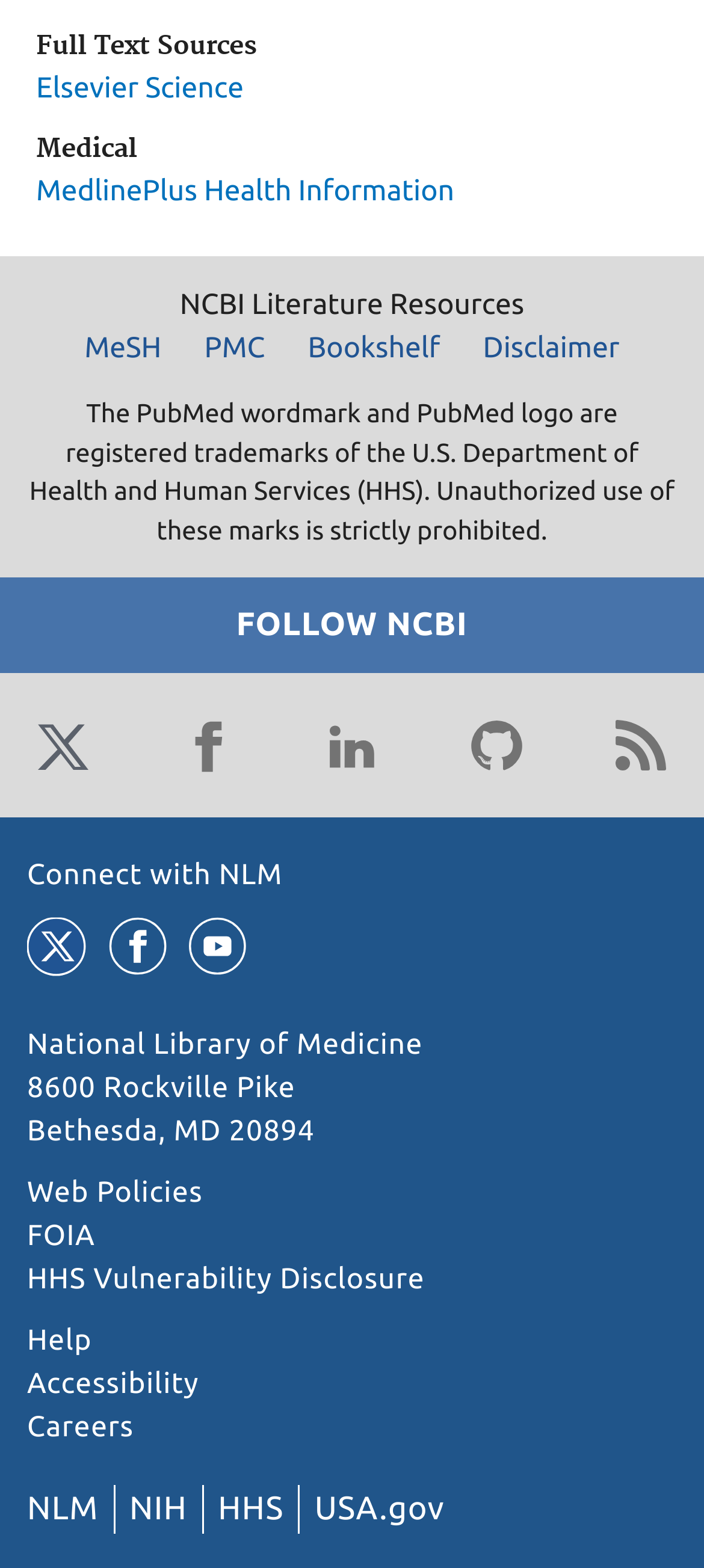Please reply to the following question with a single word or a short phrase:
What is the name of the health information resource?

MedlinePlus